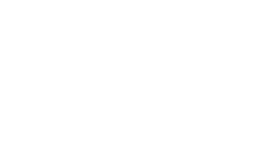Analyze the image and answer the question with as much detail as possible: 
Who issued a critical warning regarding this vulnerability?

The associated text provides a critical warning from Bad Packets, emphasizing the need for network managers to take immediate action, particularly in response to the ongoing hacking campaign, and encouraging them to review the latest CISA alert for comprehensive guidance on detection and mitigation strategies.